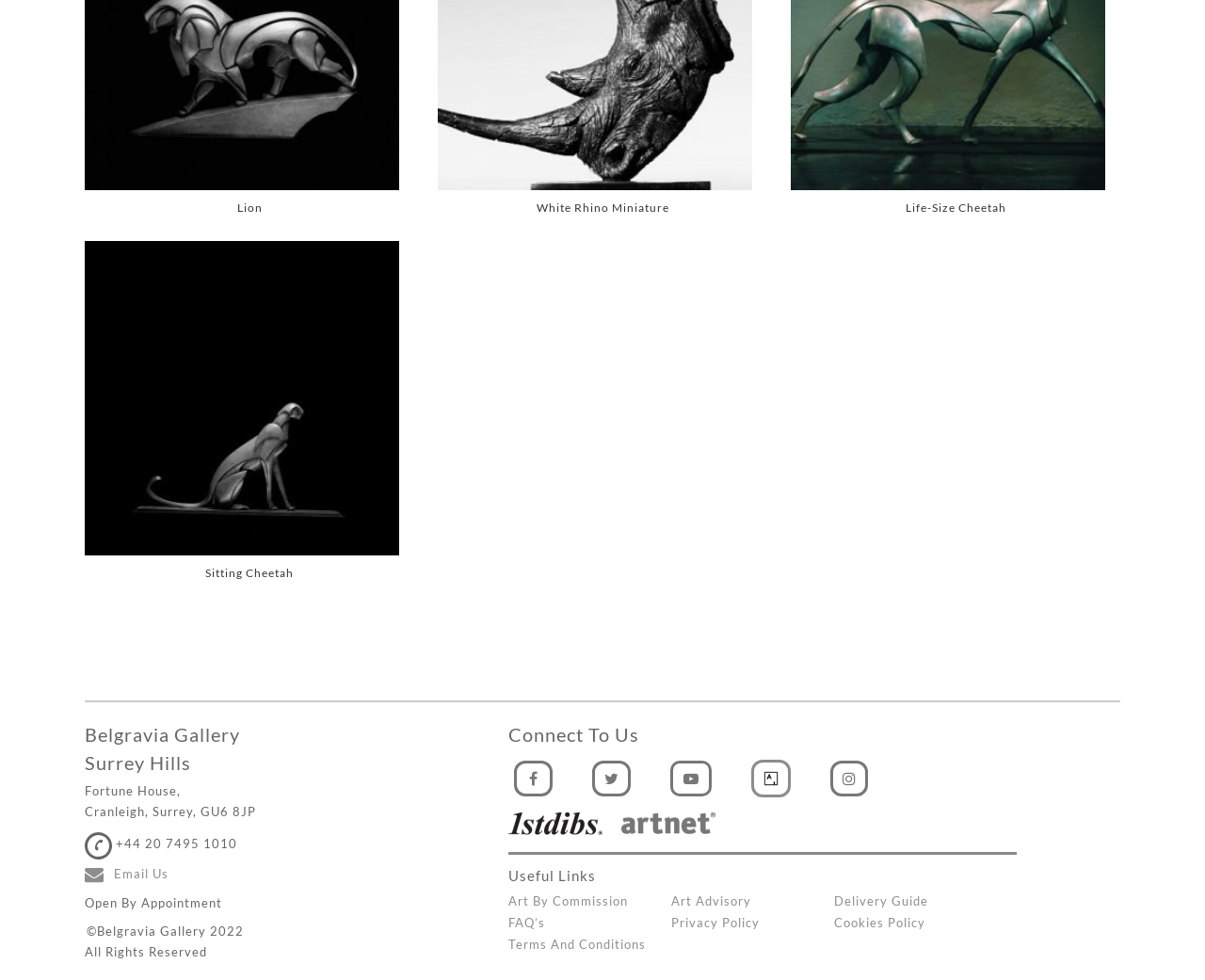Please locate the bounding box coordinates of the element's region that needs to be clicked to follow the instruction: "Call +44 20 7495 1010". The bounding box coordinates should be provided as four float numbers between 0 and 1, i.e., [left, top, right, bottom].

[0.07, 0.853, 0.197, 0.869]